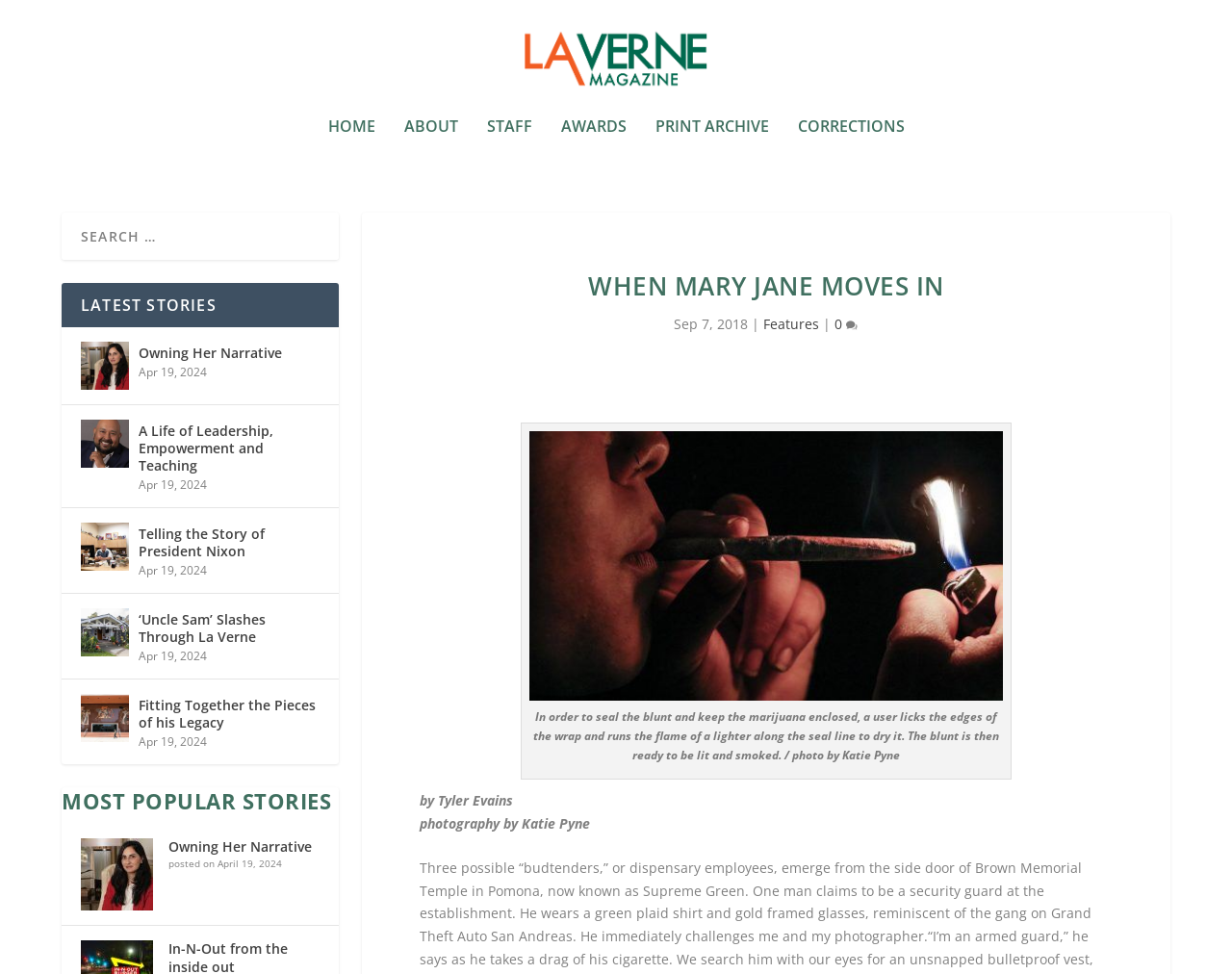Offer a meticulous caption that includes all visible features of the webpage.

The webpage is an online magazine article titled "When Mary Jane Moves In" from La Verne Magazine. At the top, there is a navigation menu with links to "HOME", "ABOUT", "STAFF", "AWARDS", "PRINT ARCHIVE", and "CORRECTIONS". Below the navigation menu, there is a large heading "WHEN MARY JANE MOVES IN" followed by a date "Sep 7, 2018" and a category label "Features". 

To the right of the heading, there is a link with a comment count and an image with a caption describing how to seal a blunt. Below the image, there are credits for the author and photographer. 

On the left side of the page, there is a search bar and a heading "LATEST STORIES" followed by a list of five article links with images and dates. Each article link has a corresponding image and date below it. The dates are all "Apr 19, 2024". 

Further down the page, there is a heading "MOST POPULAR STORIES" followed by a list of article links with dates. The dates are all "April 19, 2024".